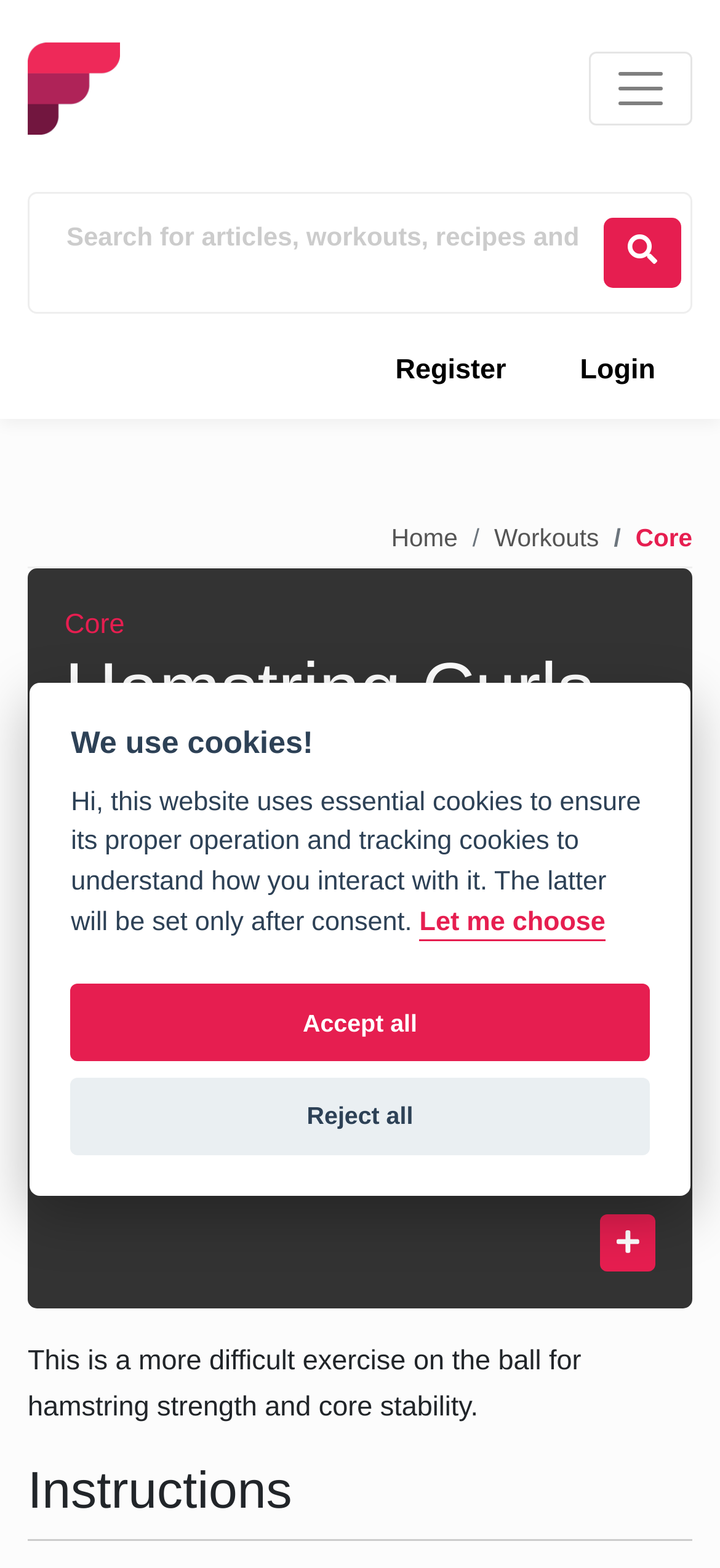Find the bounding box coordinates of the clickable region needed to perform the following instruction: "Explore article about Sunita Williams launching a Historic Mission on NASA’s Starliner". The coordinates should be provided as four float numbers between 0 and 1, i.e., [left, top, right, bottom].

None